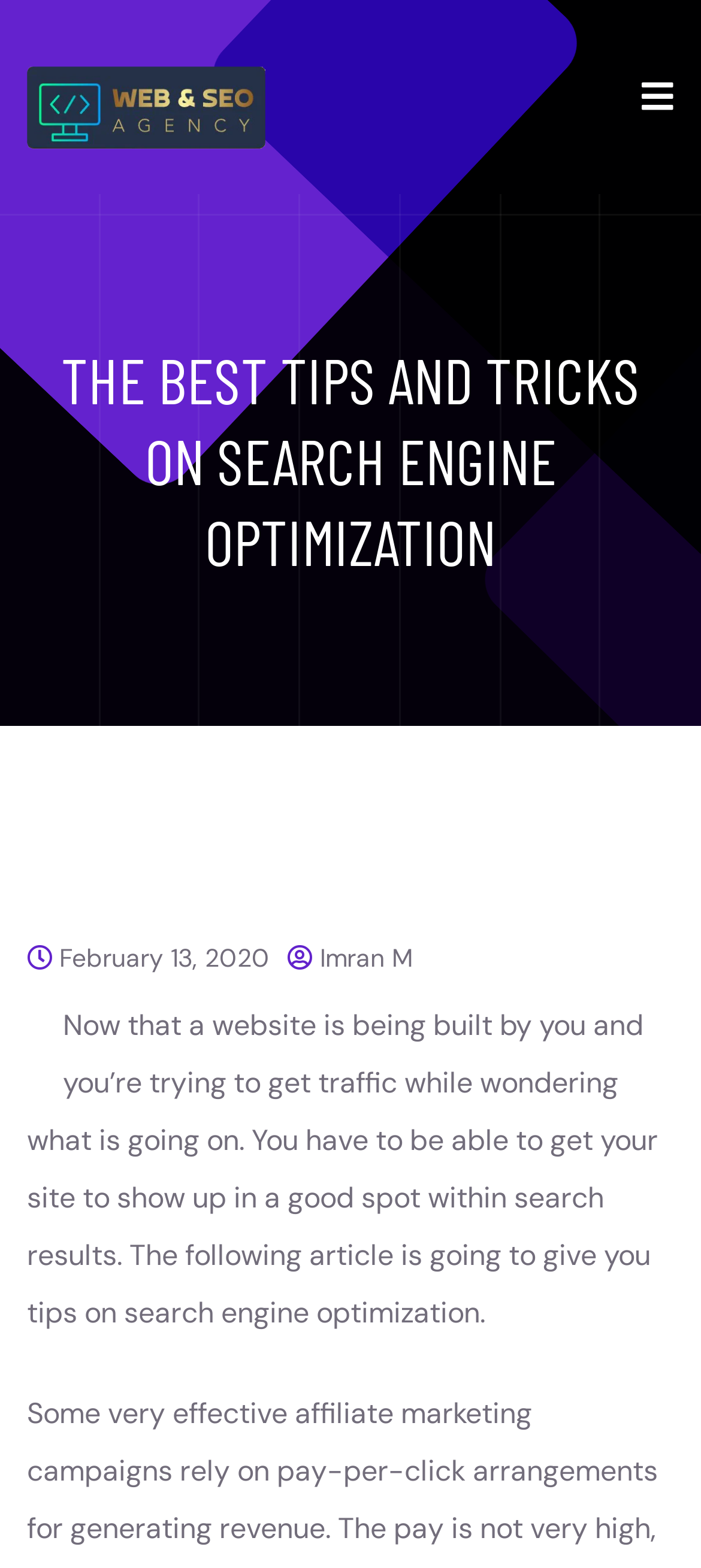Based on the image, please respond to the question with as much detail as possible:
What is the name of the website?

The name of the website can be found by looking at the link element with the text 'Web And SEO Agency' which is located at the top of the webpage. This link element is likely to be the name of the website.